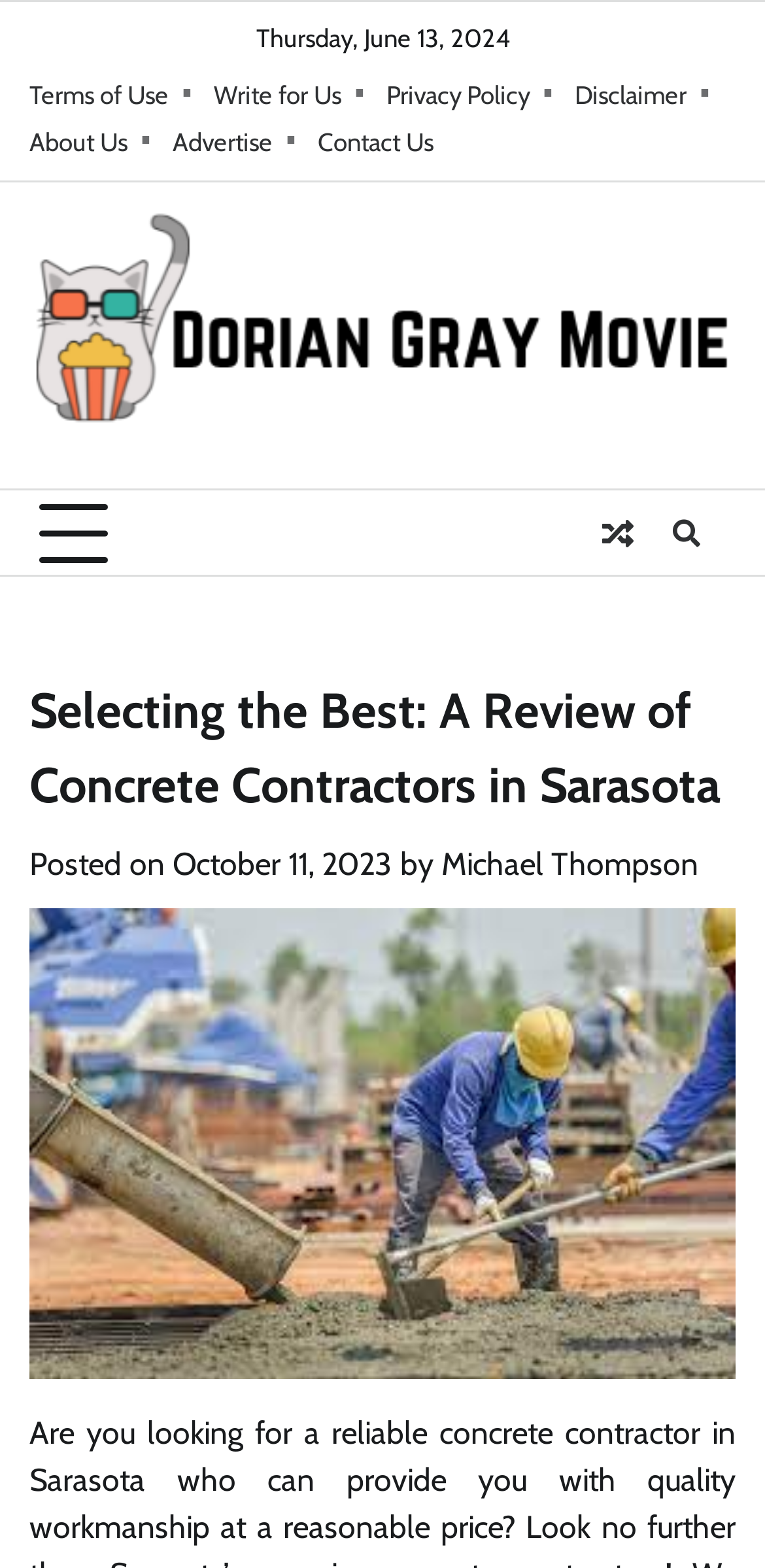Please identify the bounding box coordinates of the element's region that needs to be clicked to fulfill the following instruction: "Visit the About Us page". The bounding box coordinates should consist of four float numbers between 0 and 1, i.e., [left, top, right, bottom].

[0.038, 0.079, 0.2, 0.103]